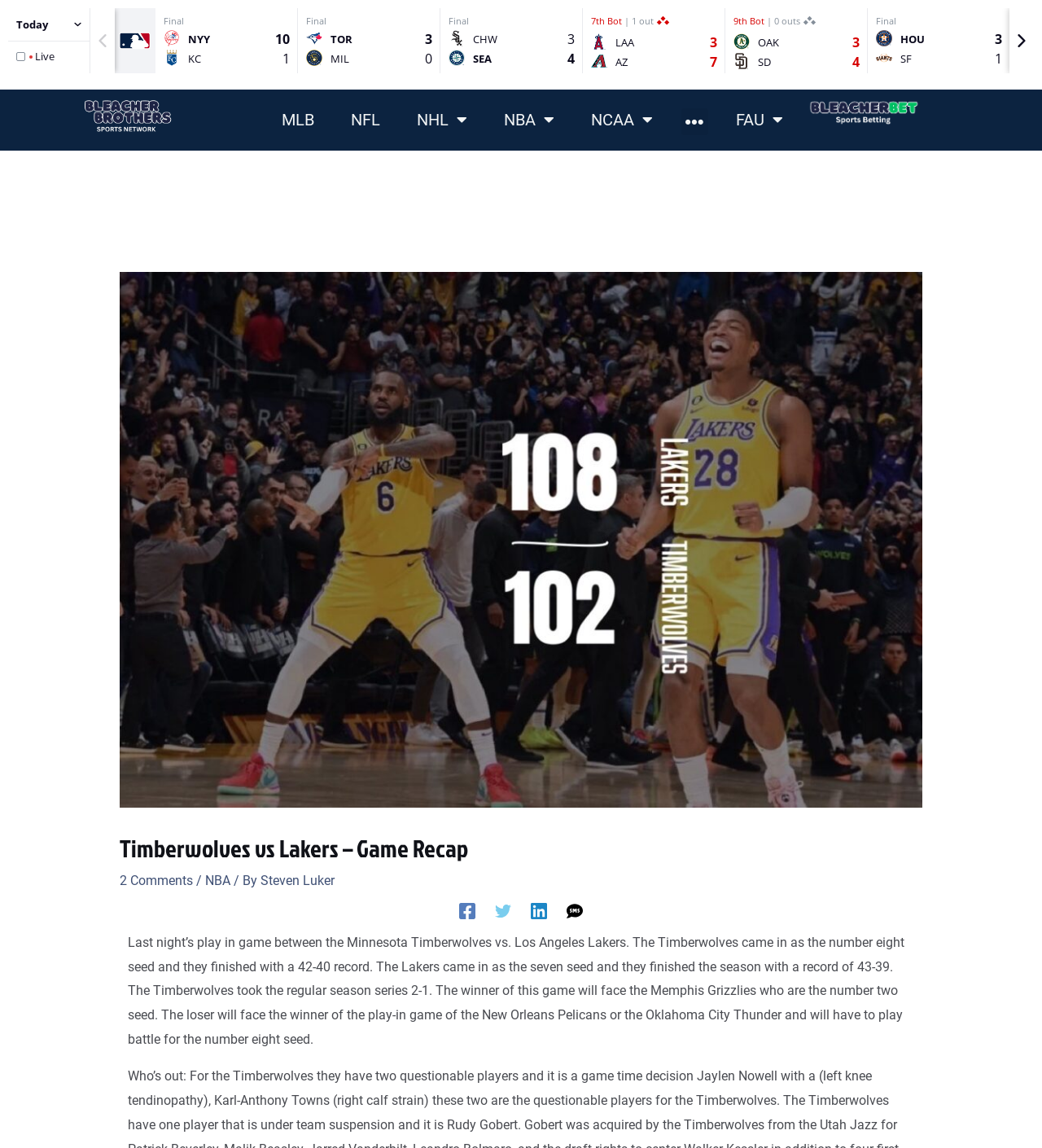Determine the bounding box coordinates of the clickable element to achieve the following action: 'Read the game recap'. Provide the coordinates as four float values between 0 and 1, formatted as [left, top, right, bottom].

[0.122, 0.814, 0.868, 0.912]